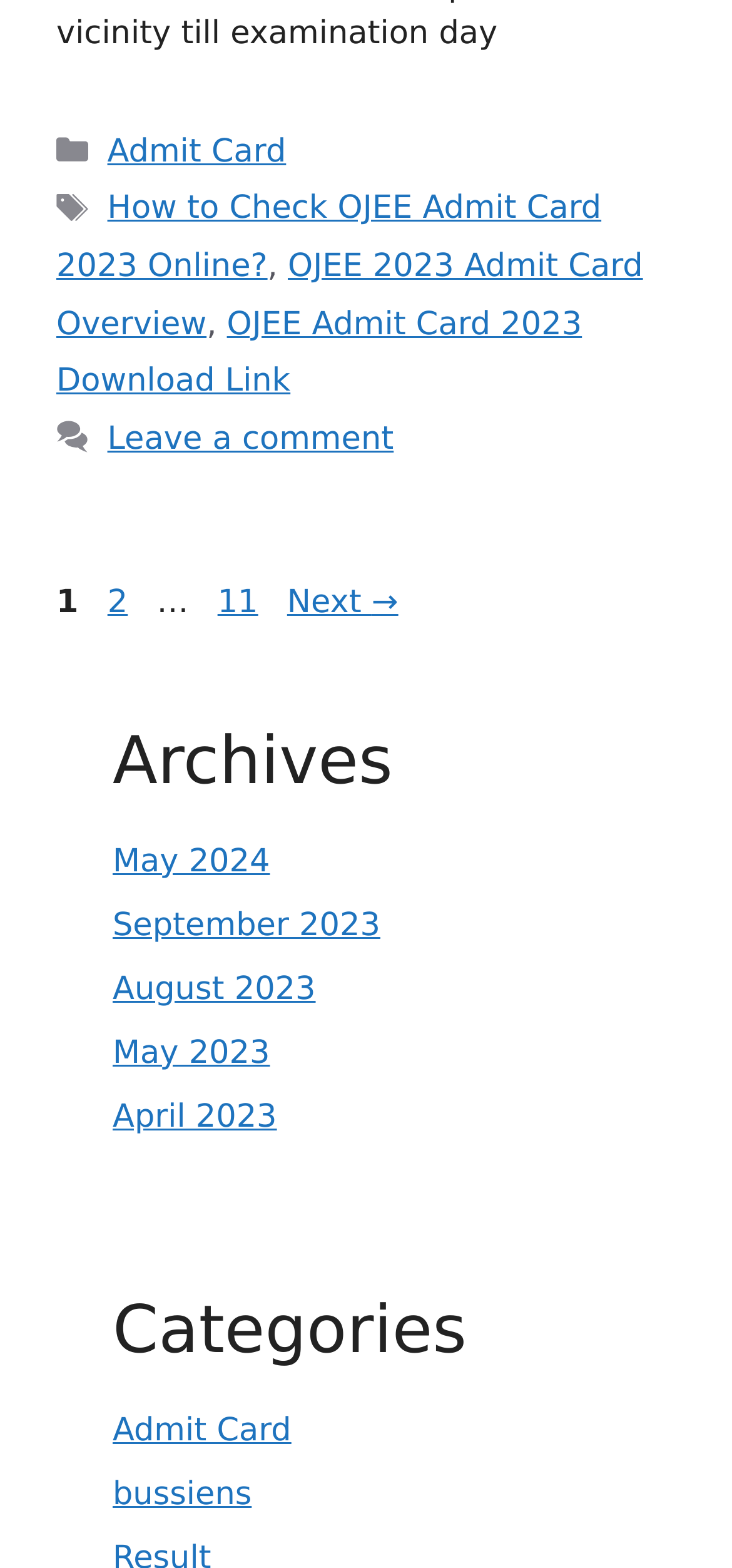Find the bounding box coordinates of the element to click in order to complete this instruction: "Leave a comment". The bounding box coordinates must be four float numbers between 0 and 1, denoted as [left, top, right, bottom].

[0.147, 0.268, 0.538, 0.292]